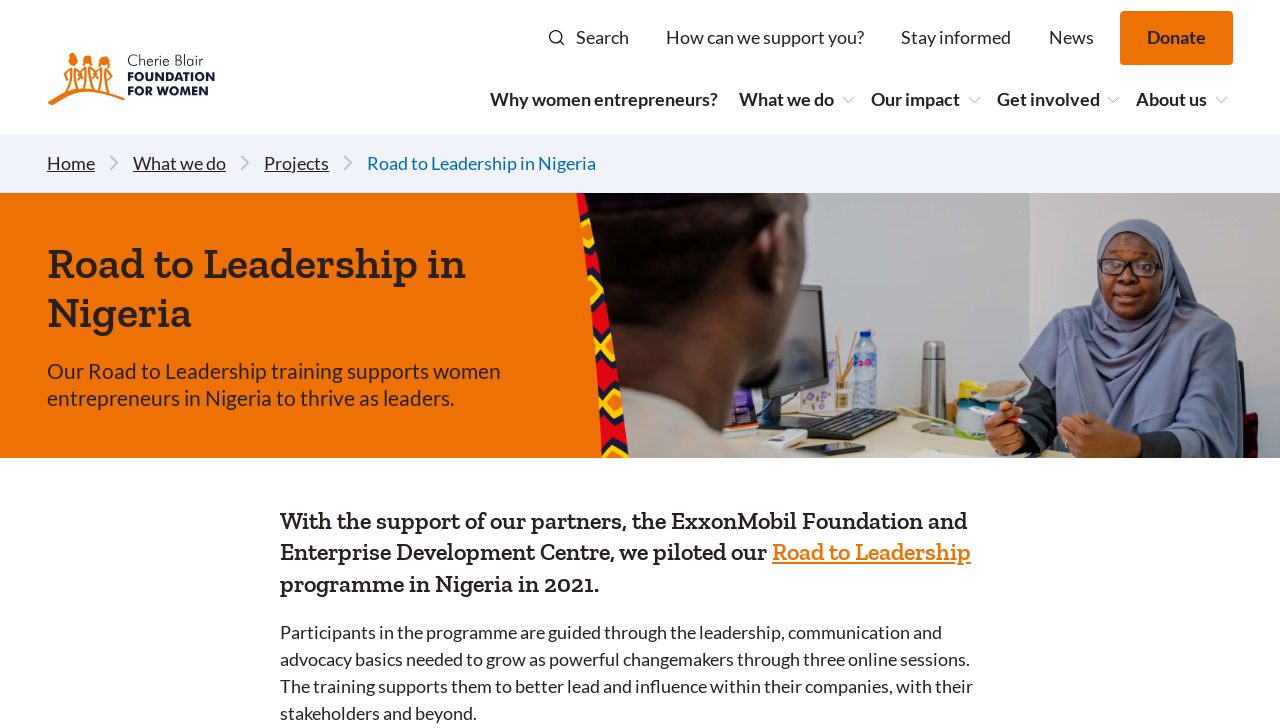Answer the question below in one word or phrase:
How many online sessions are there in the Road to Leadership programme?

Three